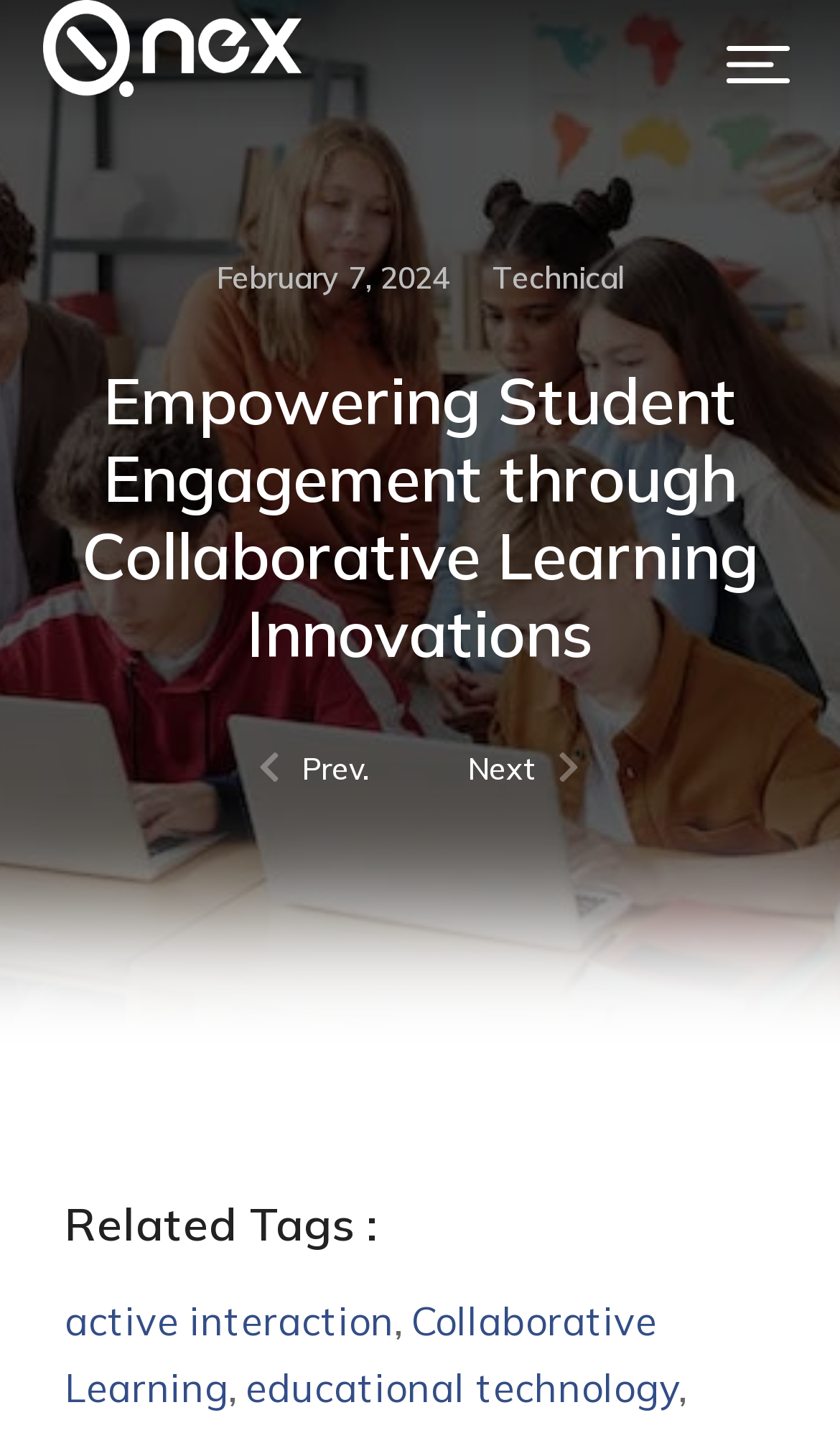How many links are there in the related tags section?
Provide a one-word or short-phrase answer based on the image.

3